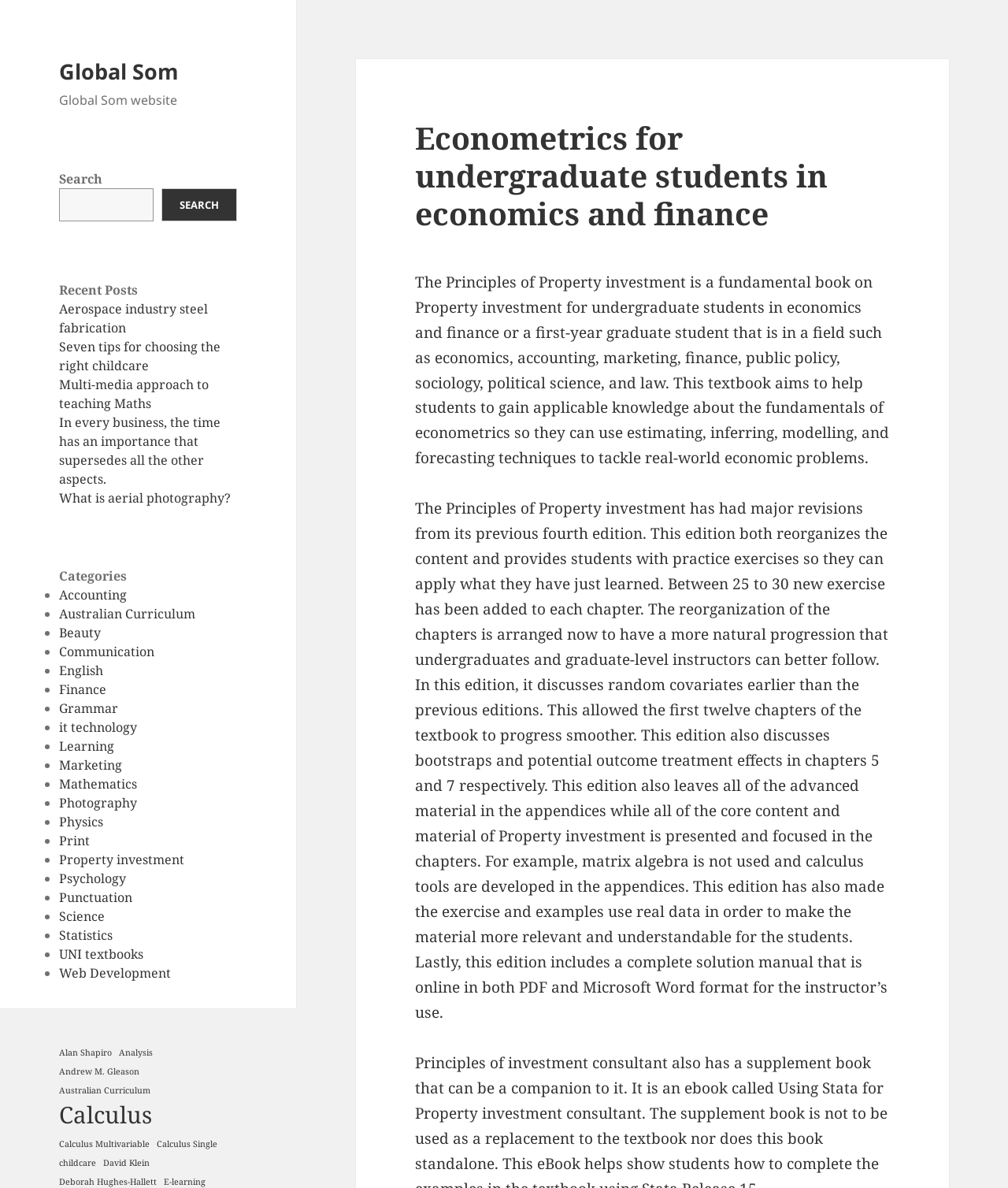Locate the UI element described as follows: "Marketing". Return the bounding box coordinates as four float numbers between 0 and 1 in the order [left, top, right, bottom].

[0.059, 0.637, 0.121, 0.651]